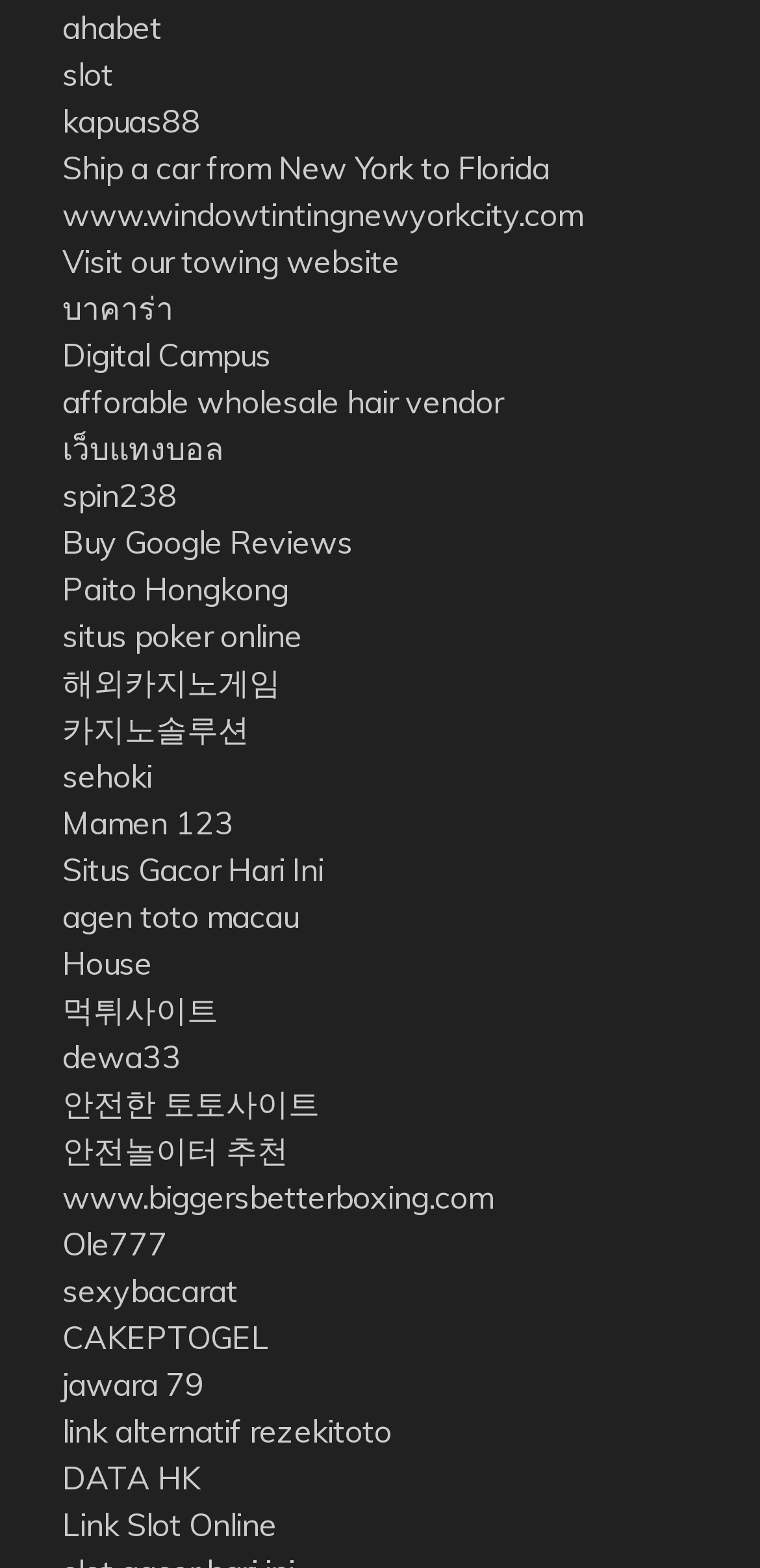Please respond to the question using a single word or phrase:
What is the last link on the webpage?

Link Slot Online